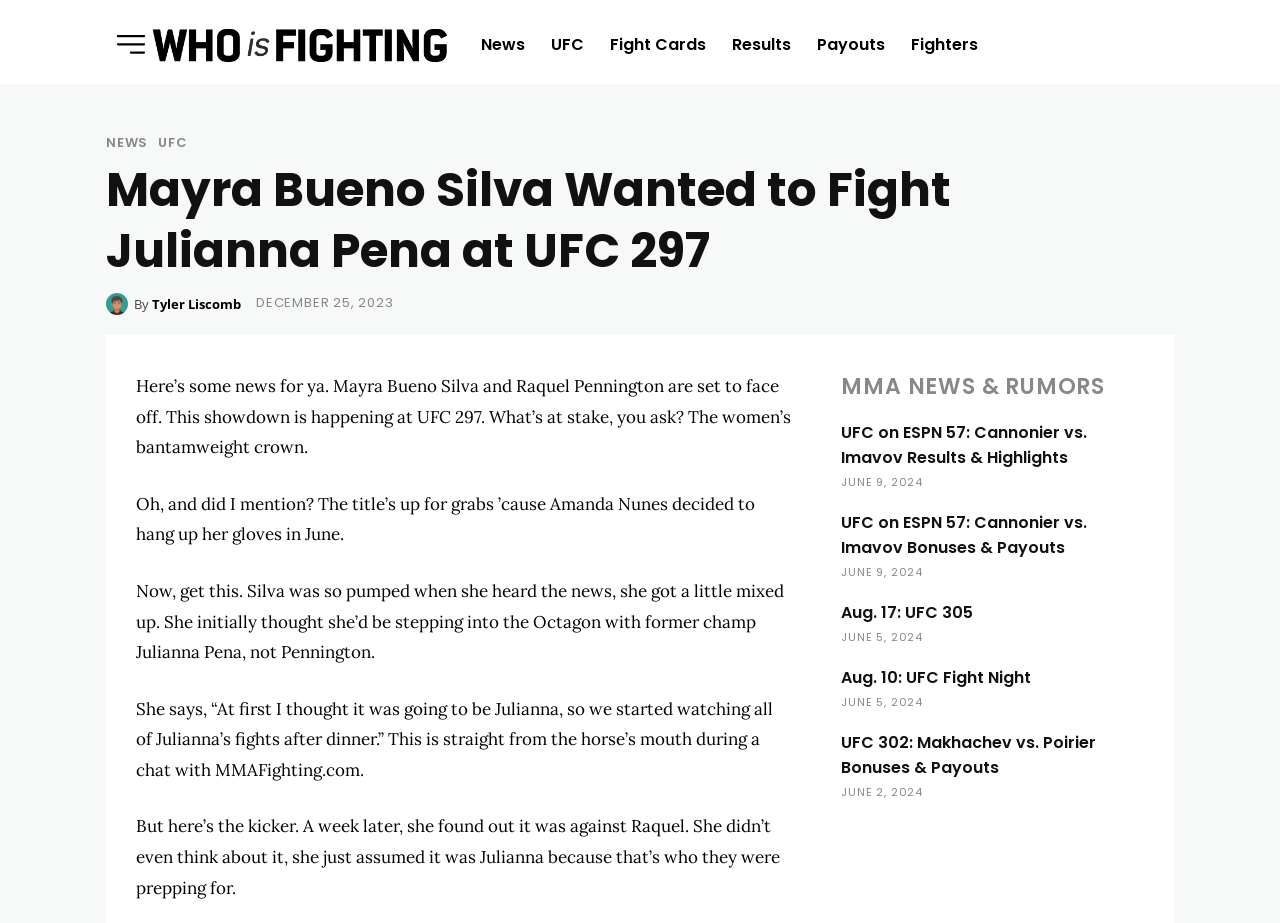Identify the bounding box coordinates of the region I need to click to complete this instruction: "Visit the 'UFC' page".

[0.427, 0.017, 0.461, 0.08]